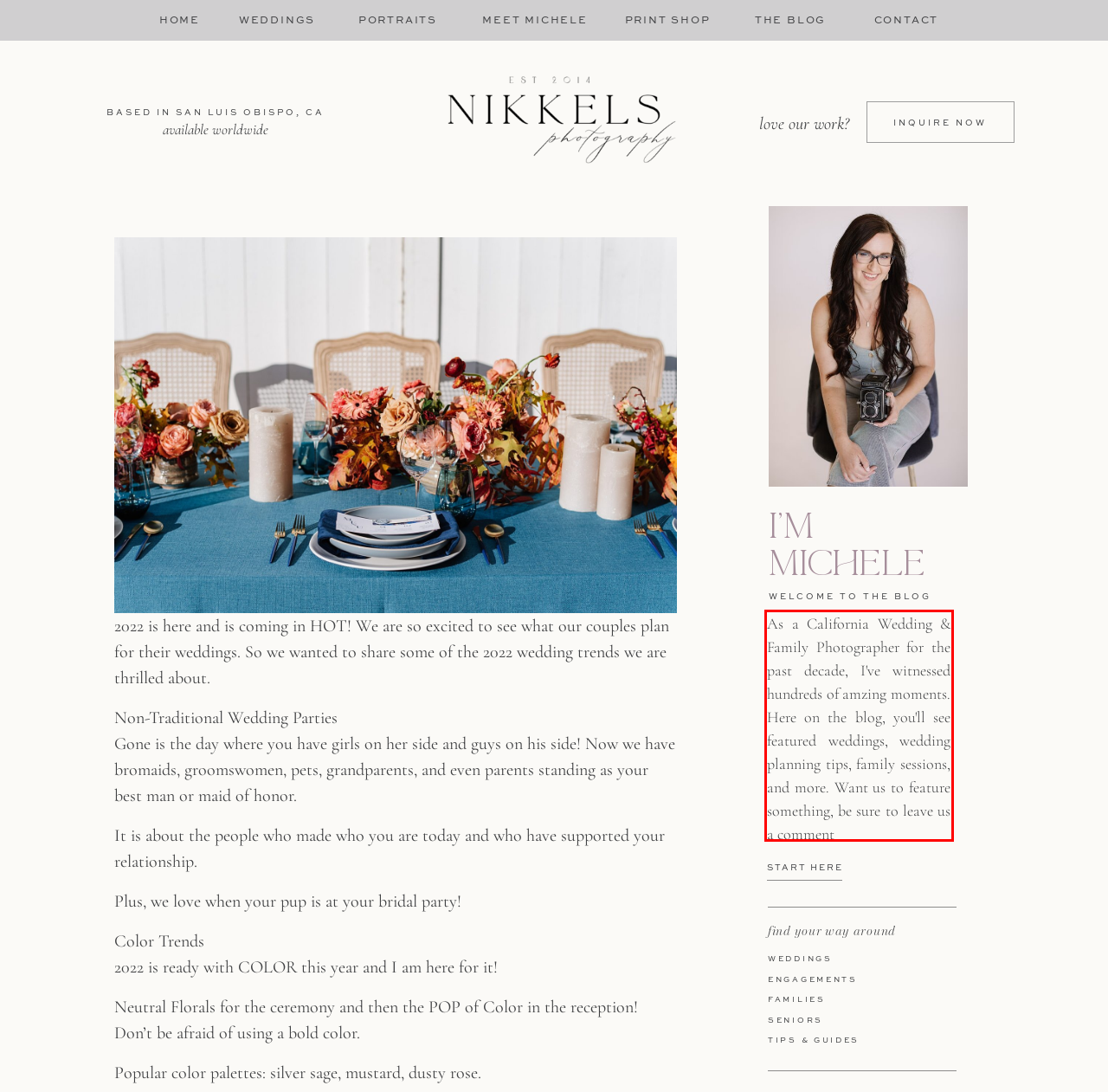Your task is to recognize and extract the text content from the UI element enclosed in the red bounding box on the webpage screenshot.

As a California Wedding & Family Photographer for the past decade, I've witnessed hundreds of amzing moments. Here on the blog, you'll see featured weddings, wedding planning tips, family sessions, and more. Want us to feature something, be sure to leave us a comment